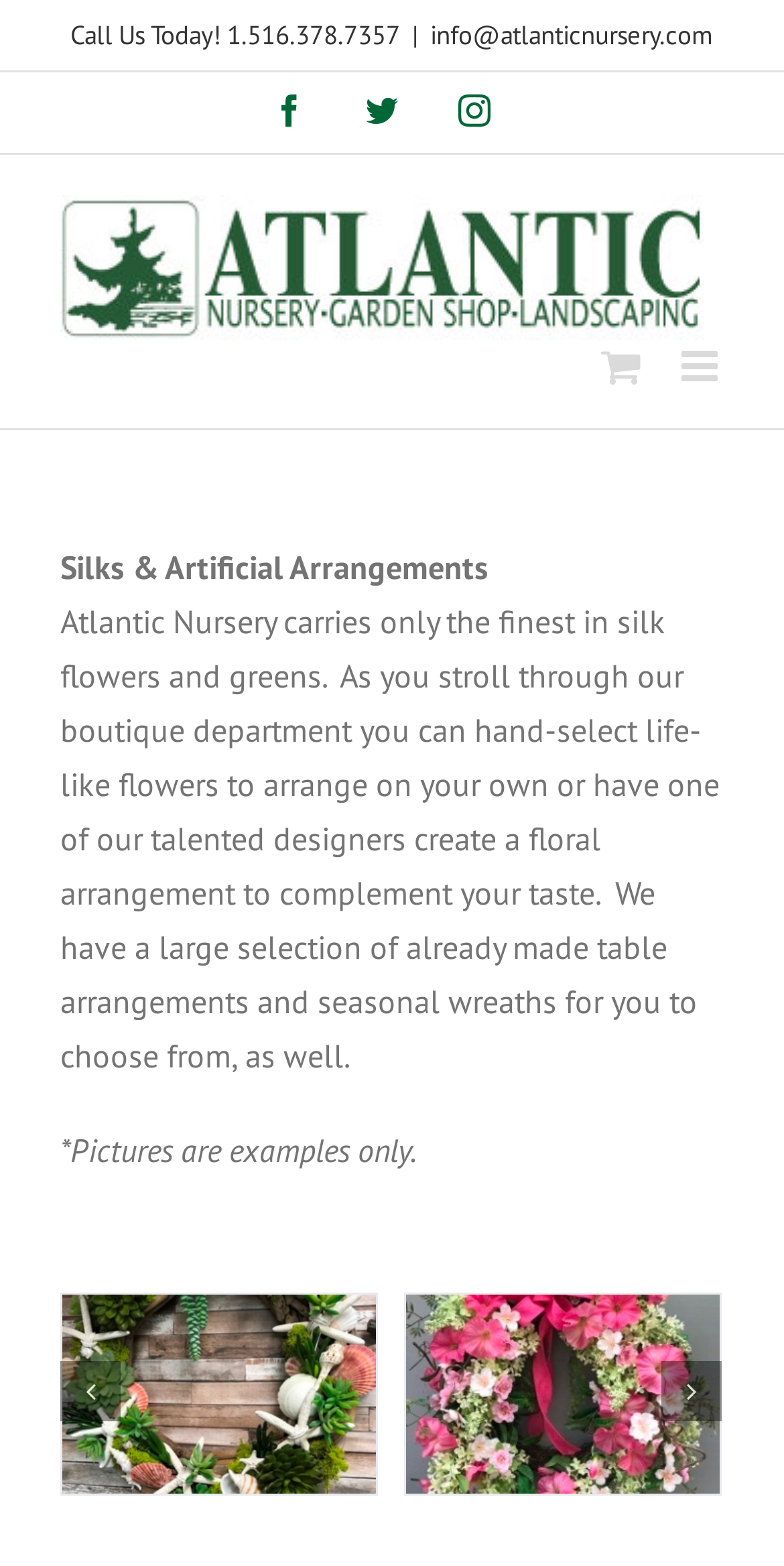Please identify the bounding box coordinates of the element's region that needs to be clicked to fulfill the following instruction: "Show comment option menu". The bounding box coordinates should consist of four float numbers between 0 and 1, i.e., [left, top, right, bottom].

None